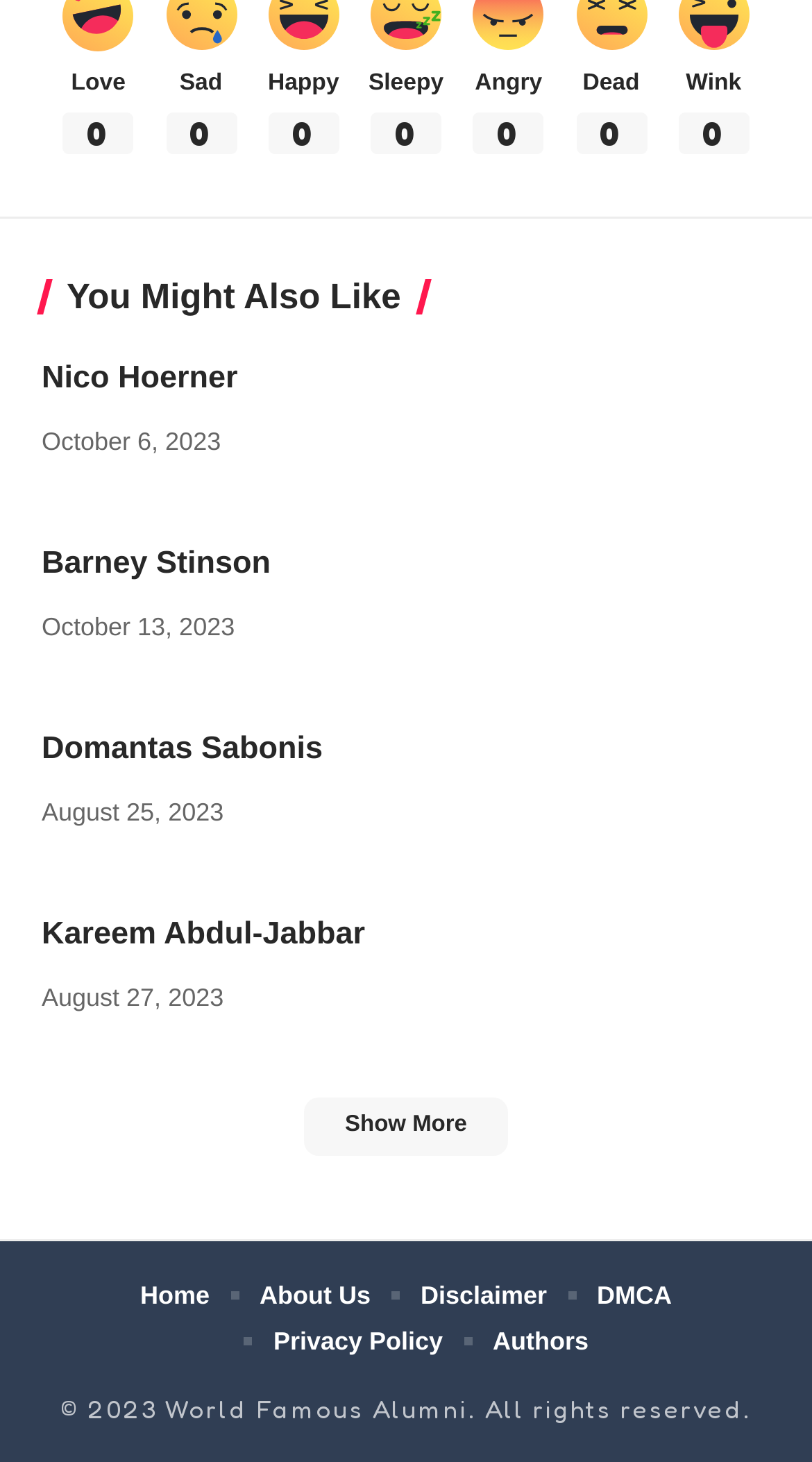What is the last link at the bottom of the webpage? From the image, respond with a single word or brief phrase.

Authors